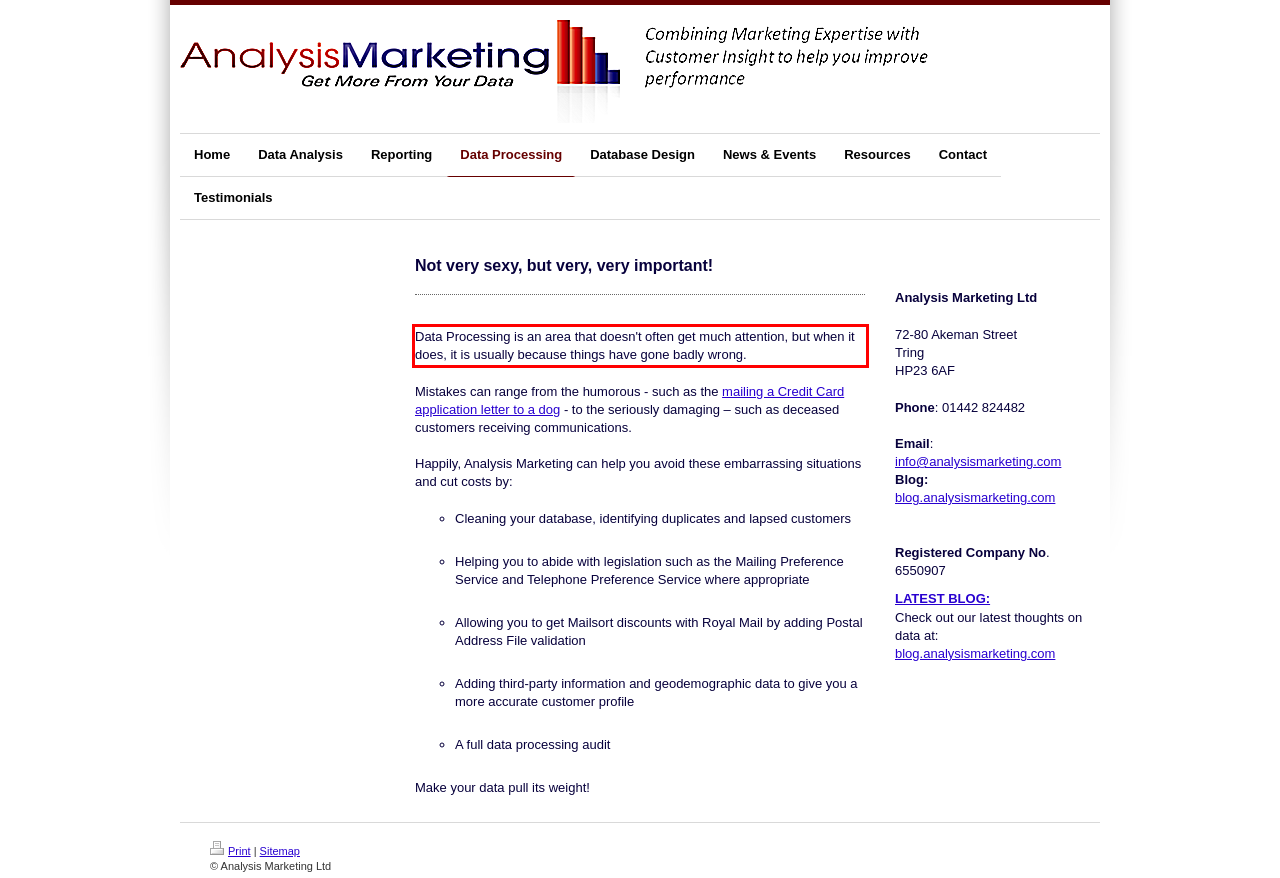Please look at the webpage screenshot and extract the text enclosed by the red bounding box.

Data Processing is an area that doesn't often get much attention, but when it does, it is usually because things have gone badly wrong.